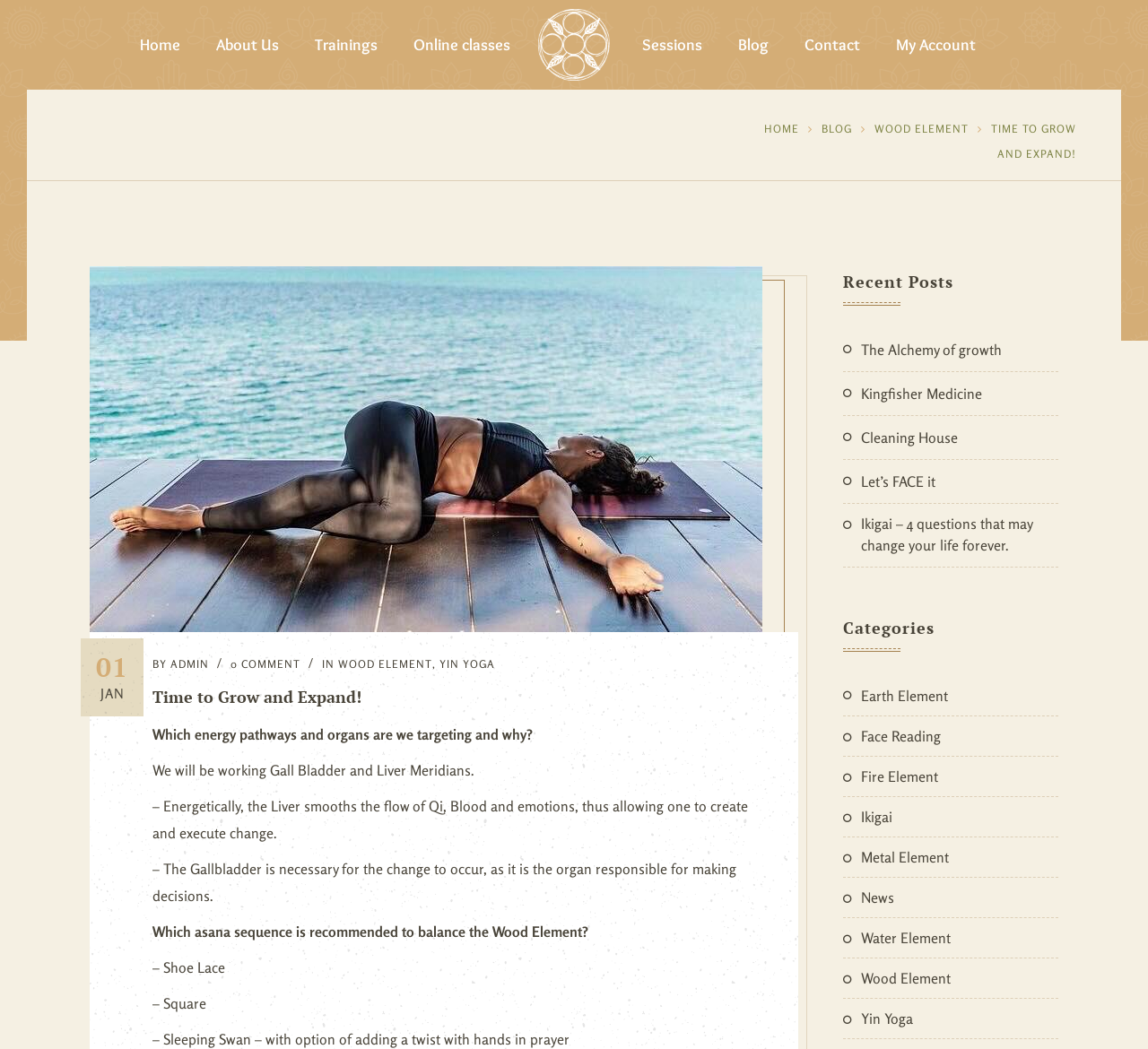Identify the bounding box coordinates of the region I need to click to complete this instruction: "View the 'Recent Posts' section".

[0.734, 0.258, 0.922, 0.279]